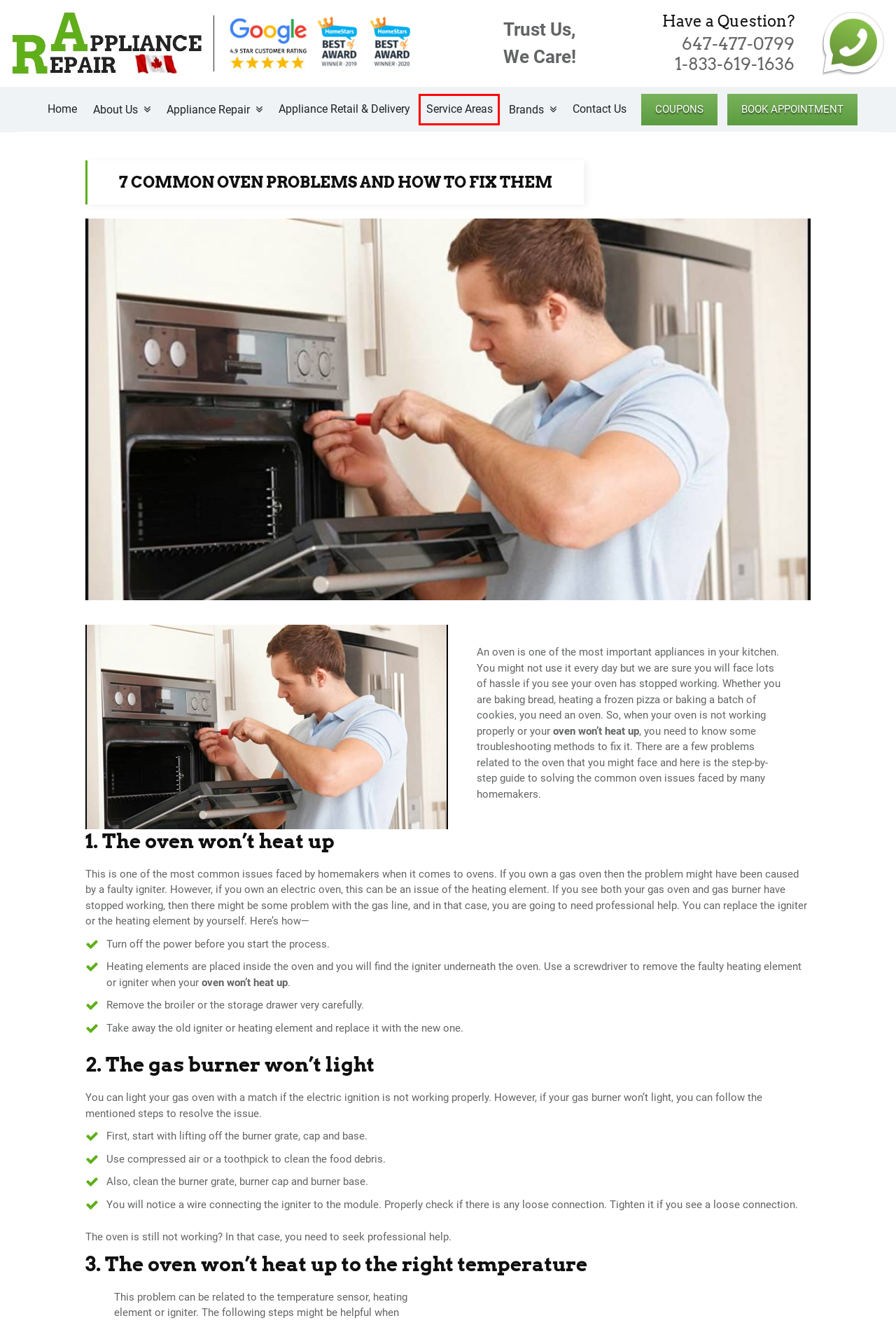You are given a screenshot of a webpage with a red rectangle bounding box. Choose the best webpage description that matches the new webpage after clicking the element in the bounding box. Here are the candidates:
A. Contact Us - RA Appliance Repair
B. Request Service - RA Appliance Repair
C. Appliance Repair Service Areas - RA Appliance Repair
D. Appliance Delivery and Retail in the GTA
E. Appliance Repair Coupon Codes & Discounts - RA Appliance Repair
F. About Us - RA Appliance Repair
G. Appliance Repair Service in Toronto & The GTA - RA Appliance Repair
H. RA Appliance Repair Service - Best Services in Toronto & GTA

C